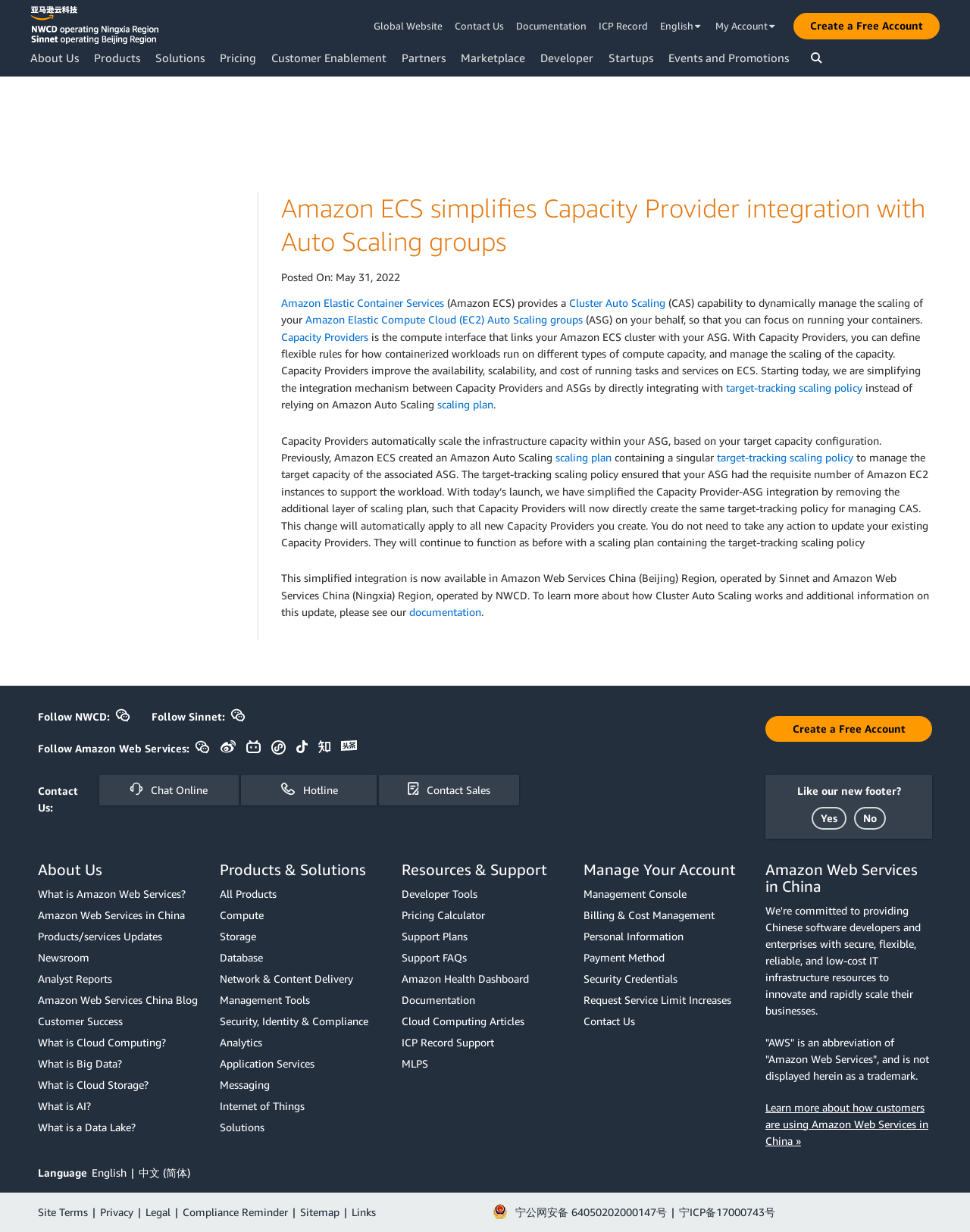What is the benefit of using Capacity Providers?
Answer the question with detailed information derived from the image.

The webpage content mentions that Capacity Providers improve the availability, scalability, and cost of running tasks and services on ECS. This is because Capacity Providers allow you to define flexible rules for how containerized workloads run on different types of compute capacity, and manage the scaling of the capacity.